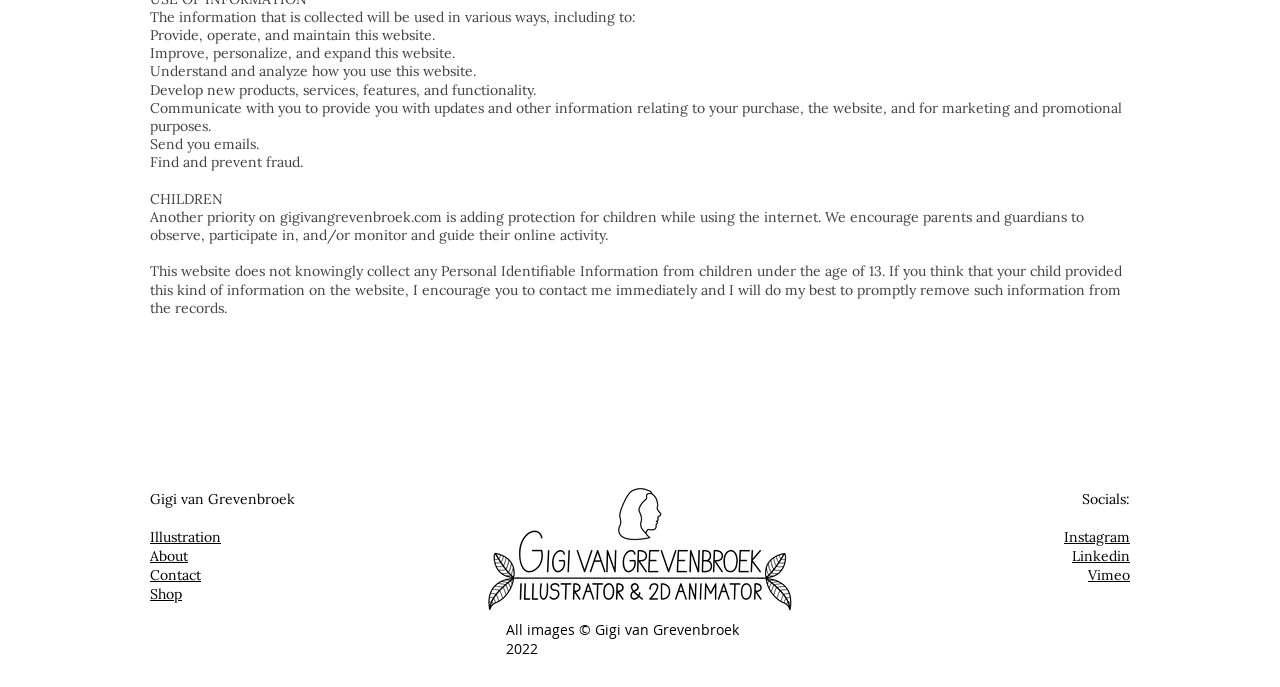Identify the bounding box coordinates for the UI element described by the following text: "Vimeo". Provide the coordinates as four float numbers between 0 and 1, in the format [left, top, right, bottom].

[0.85, 0.824, 0.883, 0.85]